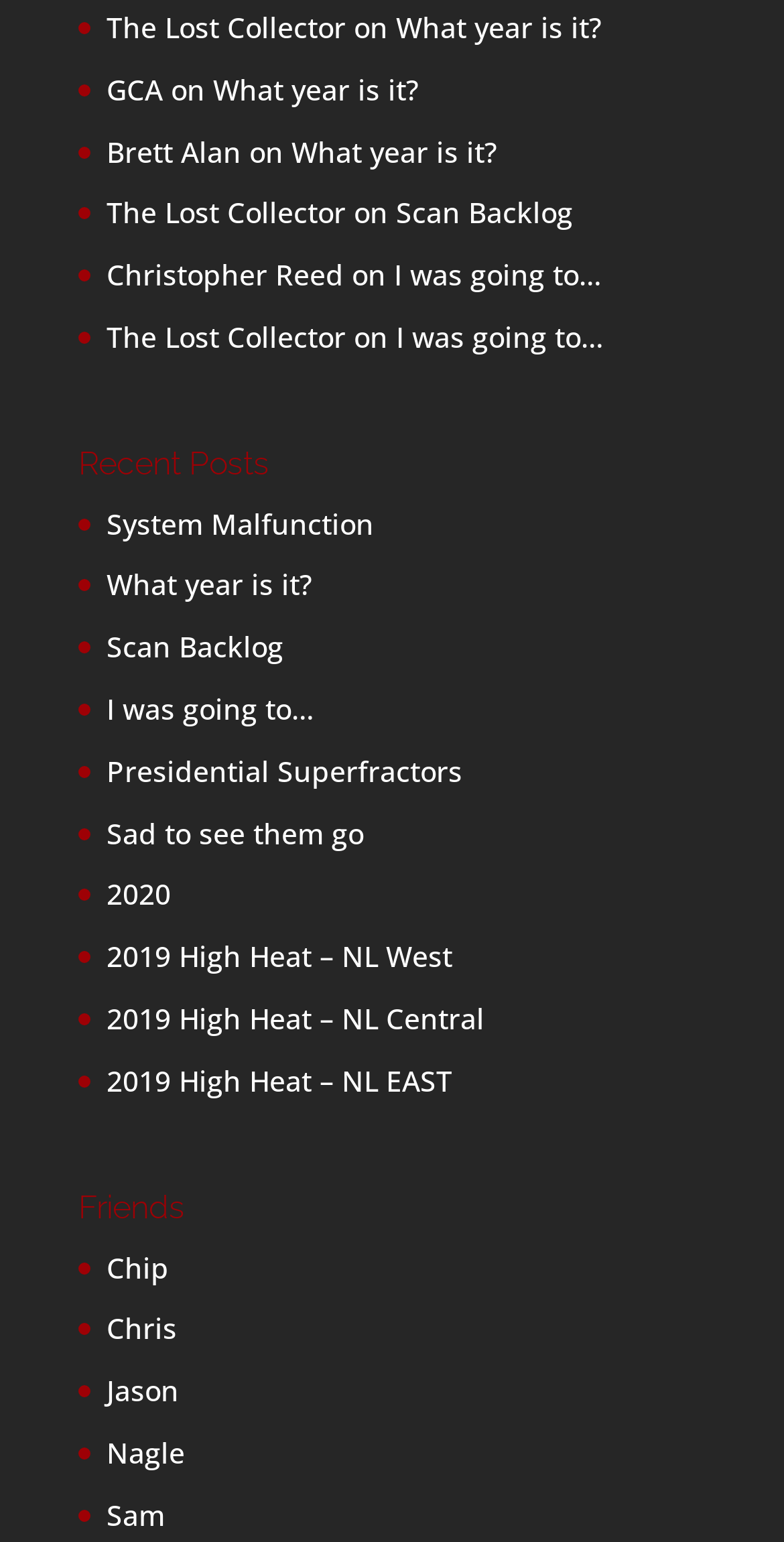Identify the bounding box of the UI element that matches this description: "Sad to see them go".

[0.136, 0.528, 0.464, 0.552]